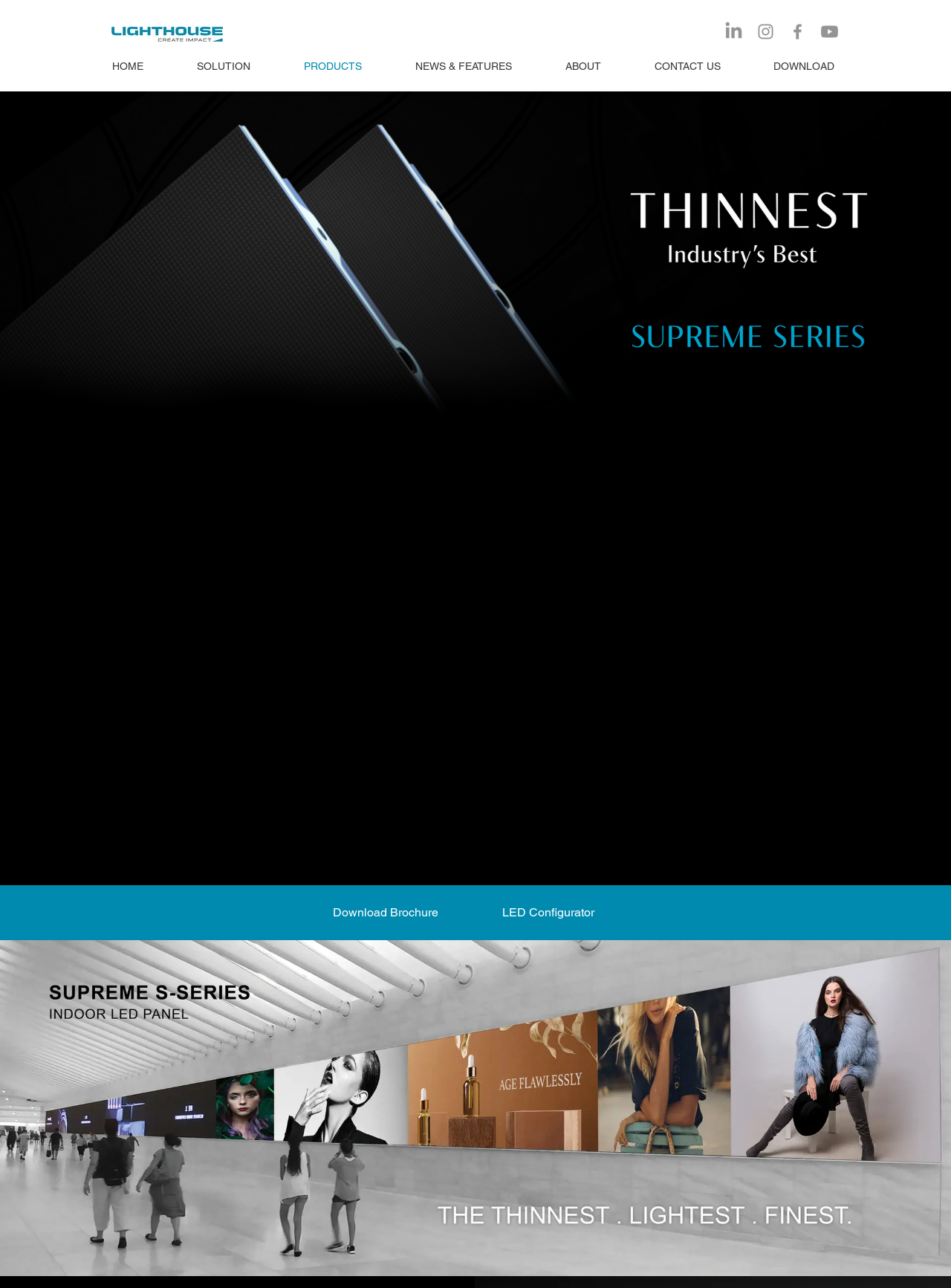Please identify the bounding box coordinates of the element's region that I should click in order to complete the following instruction: "Go to HOME page". The bounding box coordinates consist of four float numbers between 0 and 1, i.e., [left, top, right, bottom].

[0.106, 0.045, 0.195, 0.058]